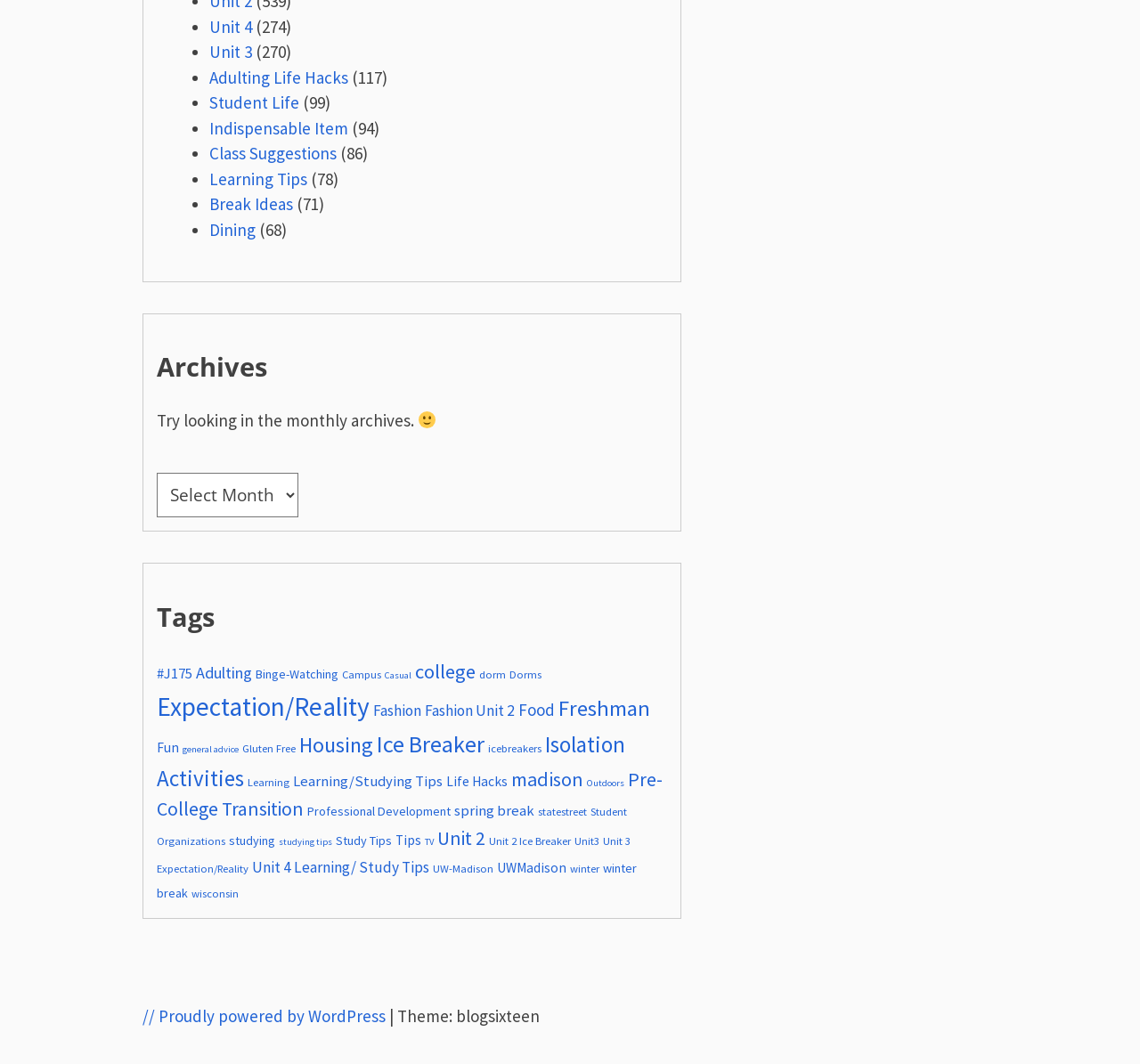Please specify the bounding box coordinates for the clickable region that will help you carry out the instruction: "View 'Adulting Life Hacks'".

[0.184, 0.062, 0.305, 0.083]